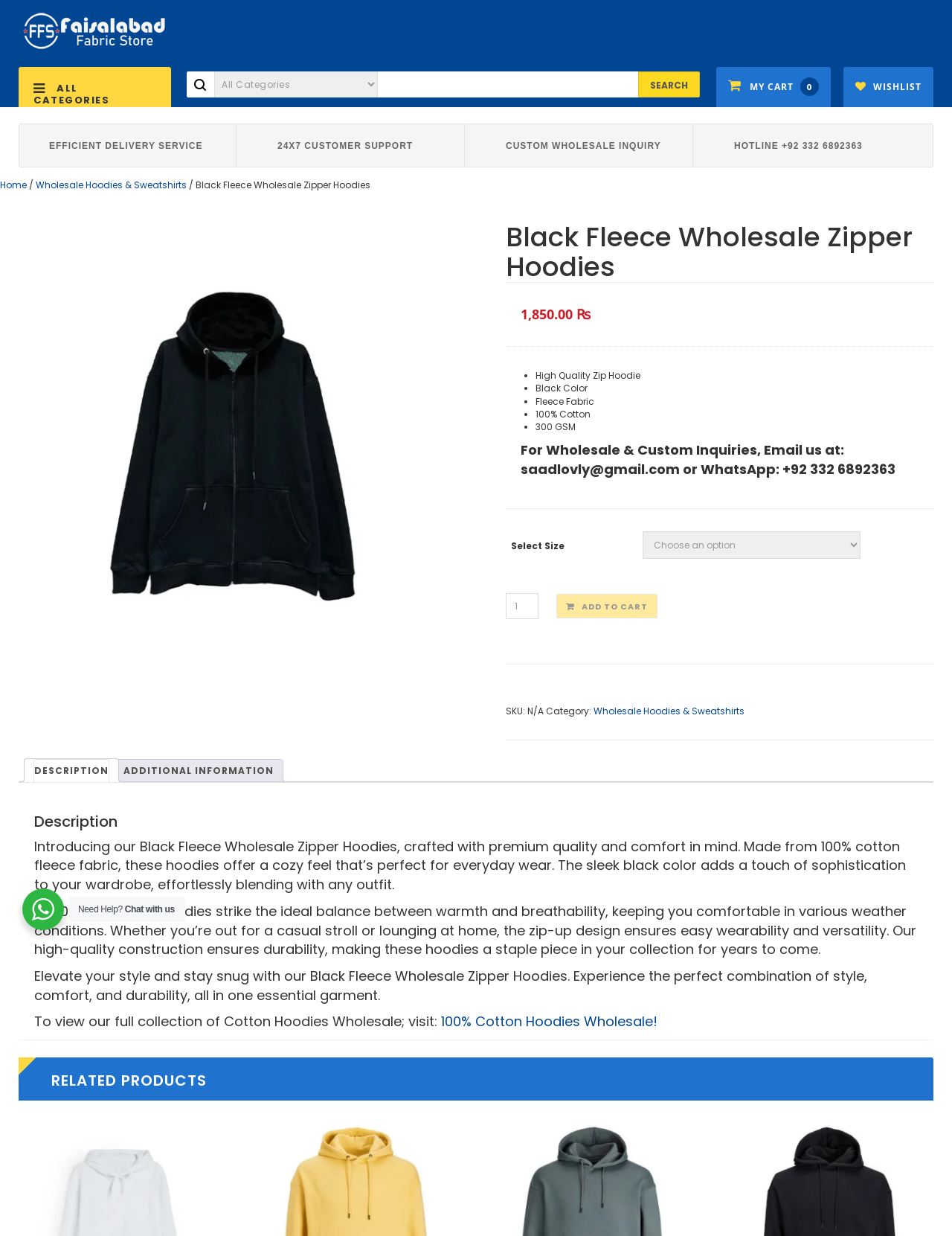Give a comprehensive overview of the webpage, including key elements.

This webpage is about Black Fleece Wholesale Zipper Hoodies. At the top, there is a logo of Faisalabad Fabric Store, accompanied by a link to the store's homepage. Below the logo, there is a heading that reads "ALL CATEGORIES". 

To the right of the logo, there is a search bar with a combobox and a search button. Next to the search bar, there are links to "MY CART" and "WISHLIST". 

Below the search bar, there are four headings that highlight the benefits of the store, including "EFFICIENT DELIVERY SERVICE", "24X7 CUSTOMER SUPPORT", "CUSTOM WHOLESALE INQUIRY", and "HOTLINE +92 332 6892363". 

Underneath these headings, there is a breadcrumb navigation menu that shows the current page's location in the website's hierarchy. The breadcrumb menu starts with "Home" and ends with the current page, "Black Fleece Wholesale Zipper Hoodies". 

On the left side of the page, there is a link to the current page, "Black Fleece Wholesale Zipper Hoodies", accompanied by an image of the product. Below the link, there is a heading that reads "Black Fleece Wholesale Zipper Hoodies" and a price of "1,850.00 ₨". 

Below the price, there is a list of product features, including "High Quality Zip Hoodie", "Black Color", "Fleece Fabric", "100% Cotton", and "300 GSM". 

Next to the product features, there is a call-to-action to email or WhatsApp the store for wholesale and custom inquiries. 

Underneath the product features, there is a section to select the product size and quantity, followed by an "ADD TO CART" button. 

Below the "ADD TO CART" button, there is a section that displays the product's SKU and category. 

Further down the page, there is a tab list with two tabs: "DESCRIPTION" and "ADDITIONAL INFORMATION". The "DESCRIPTION" tab is selected by default and displays a detailed product description. The description highlights the product's features, including its premium quality, comfort, and durability. 

At the bottom of the page, there is a heading that reads "RELATED PRODUCTS".